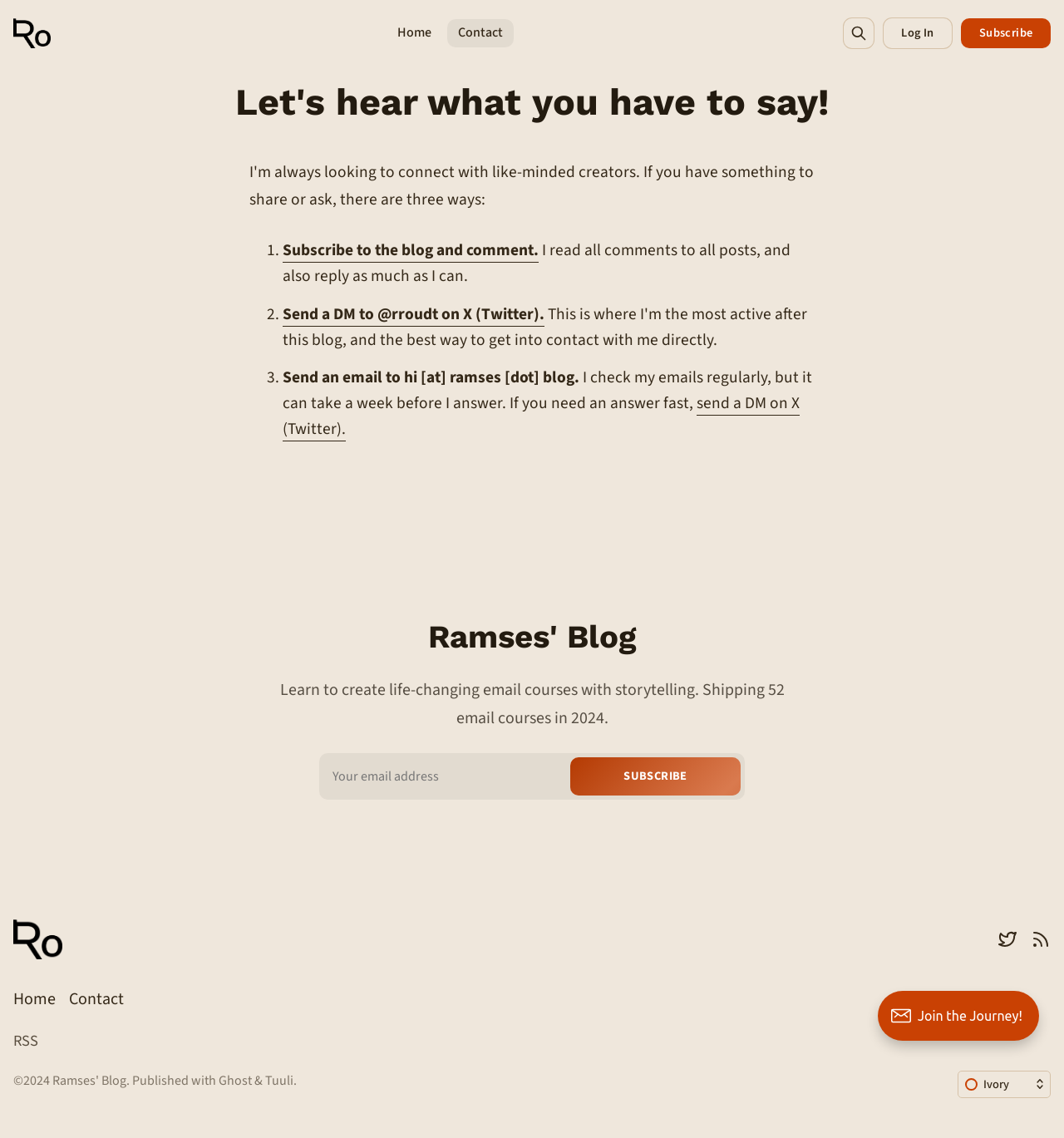Please mark the bounding box coordinates of the area that should be clicked to carry out the instruction: "Click on the 'Contact' link".

[0.421, 0.017, 0.483, 0.041]